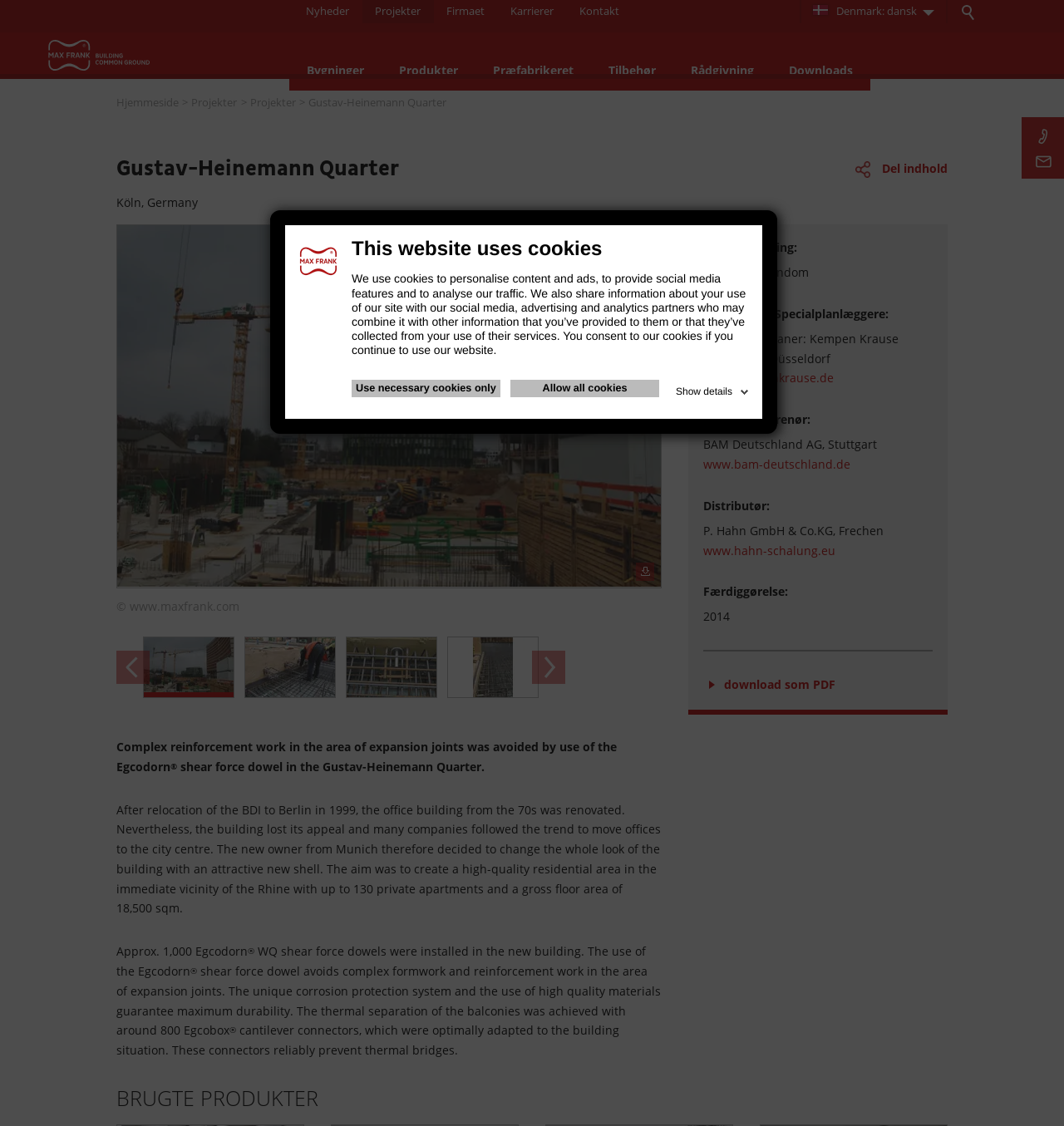Determine the bounding box coordinates of the clickable region to follow the instruction: "Search for something".

[0.898, 0.001, 0.923, 0.022]